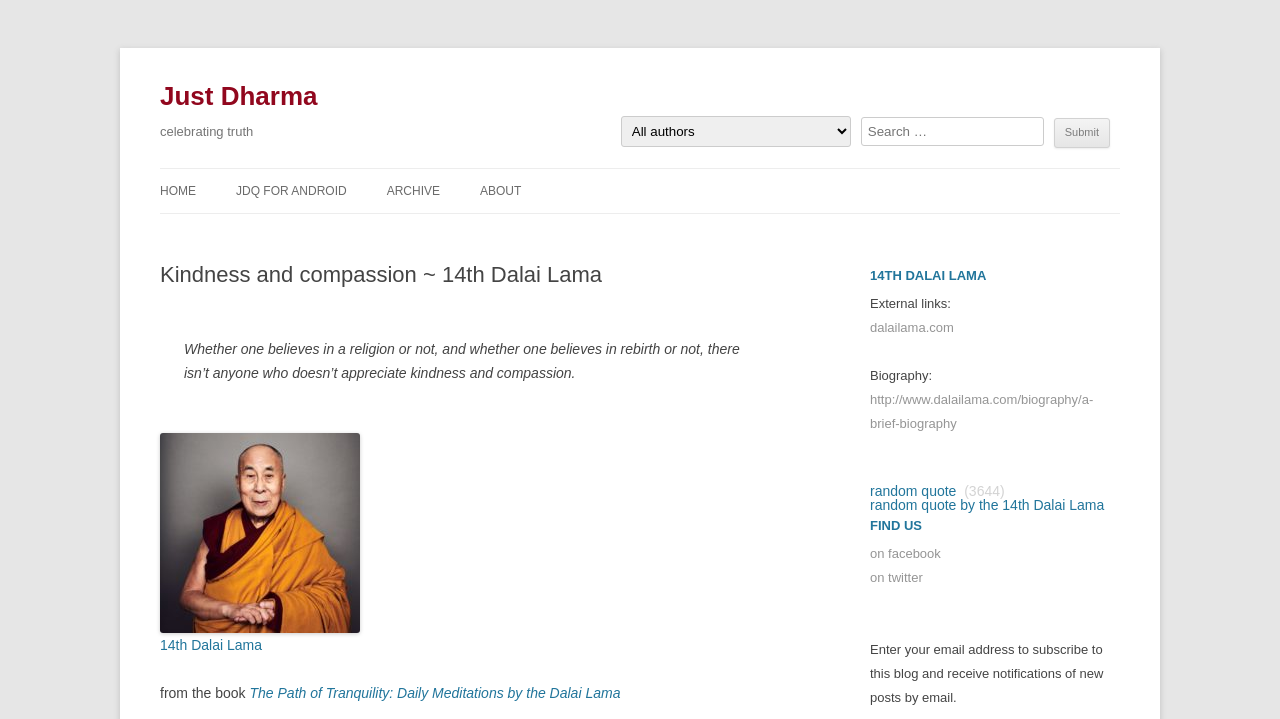Identify the bounding box coordinates of the section to be clicked to complete the task described by the following instruction: "Subscribe to the blog". The coordinates should be four float numbers between 0 and 1, formatted as [left, top, right, bottom].

[0.68, 0.893, 0.862, 0.981]